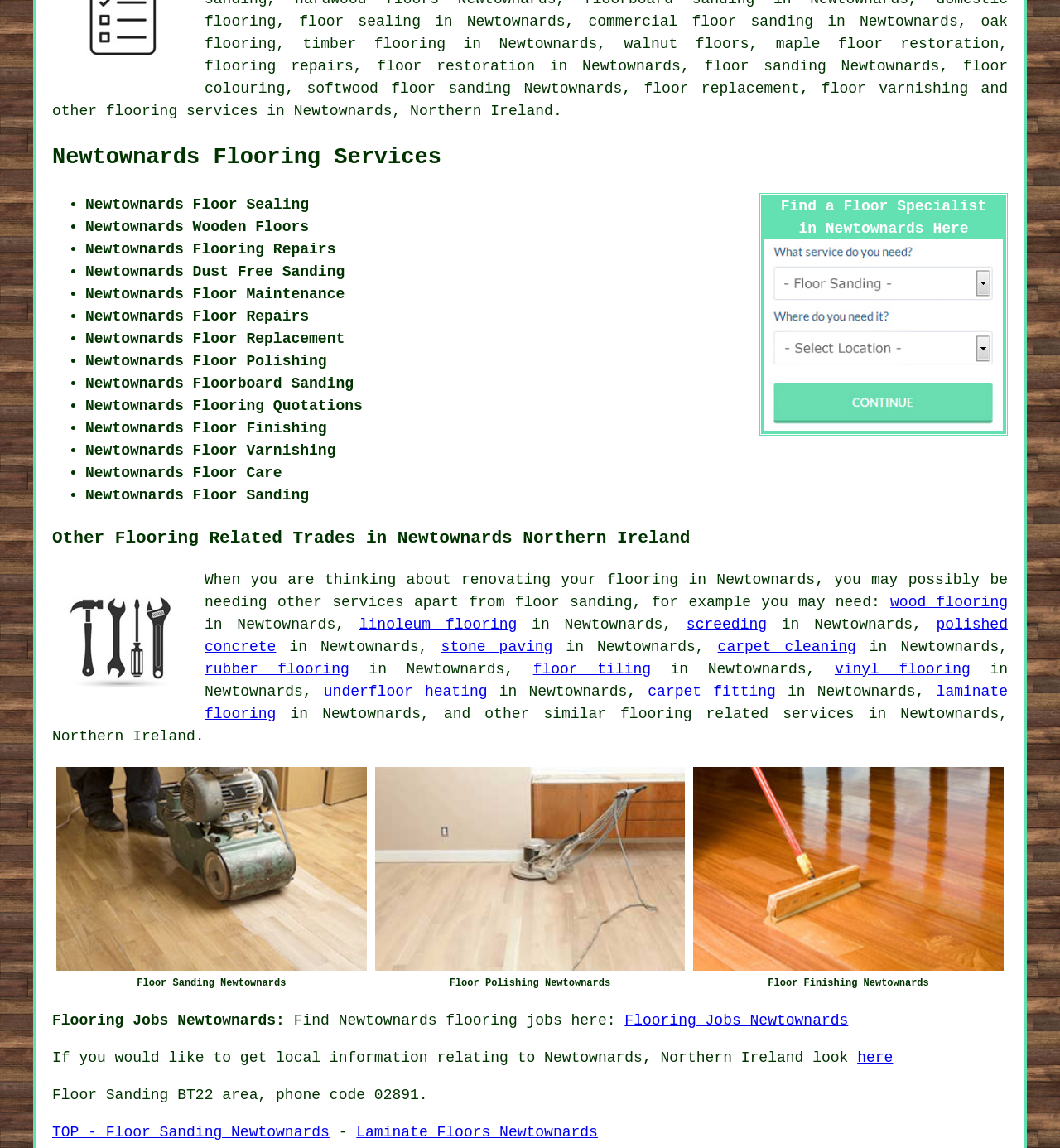Kindly provide the bounding box coordinates of the section you need to click on to fulfill the given instruction: "Call us now at '020 3489 9702'".

None